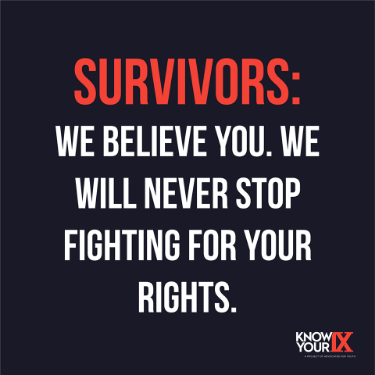What is the main theme of the graphic?
Refer to the image and give a detailed answer to the query.

The caption explains that the graphic is a statement of support and advocacy for survivors of sexual assault and harassment, and the design reflects the campaign associated with Title IX, highlighting the commitment to uphold the rights of individuals affected by these issues.